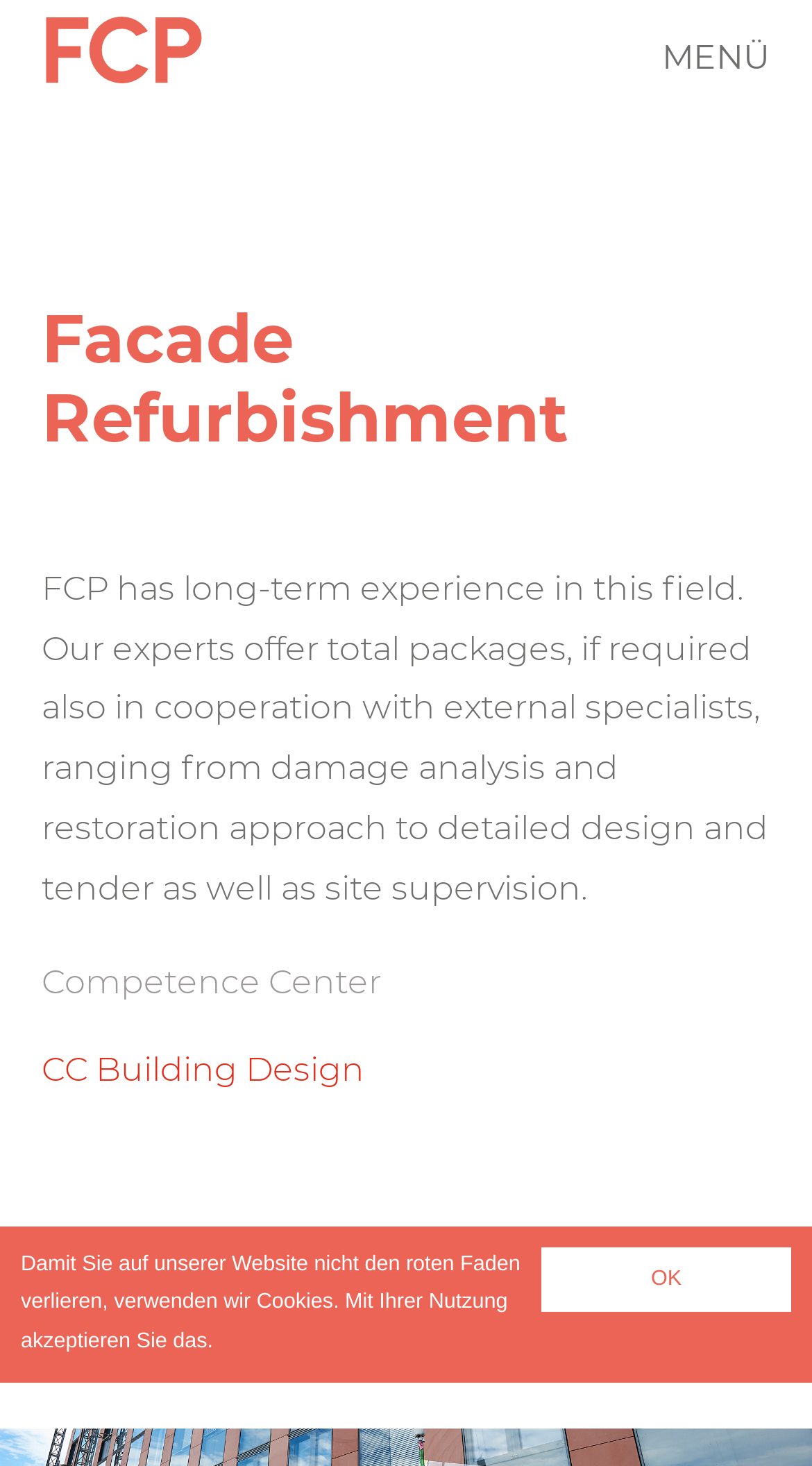Generate a comprehensive description of the webpage.

The webpage is about Facade Refurbishment by FCP. At the top-left corner, there is a link to "Skip to main content". Below it, there is a logo of FCP Hauptnavigation with a red logo. To the right of the logo, there is a menu button labeled "MENÜ". 

Above the main content area, there is a notification about the use of cookies on the website. It is located at the top-center of the page. 

On the right side of the page, near the bottom, there is a button labeled "OK". 

The main content area is divided into sections. The first section has a heading "Facade Refurbishment" and a paragraph of text describing FCP's experience and services in facade refurbishment. Below this section, there is another section with a heading "Competence Center" and a link to "CC Building Design".